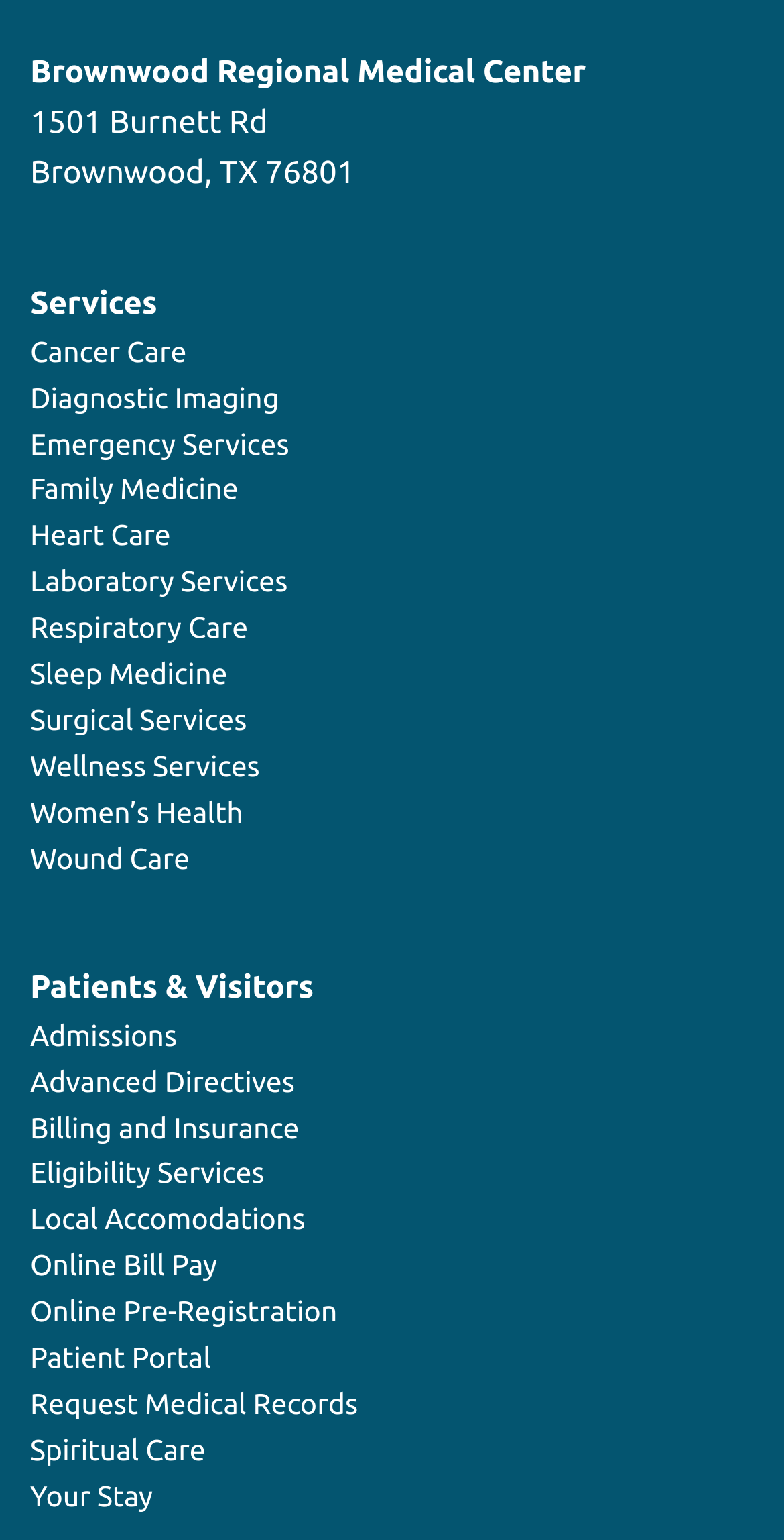Show the bounding box coordinates for the HTML element described as: "Billing and Insurance".

[0.038, 0.722, 0.382, 0.743]